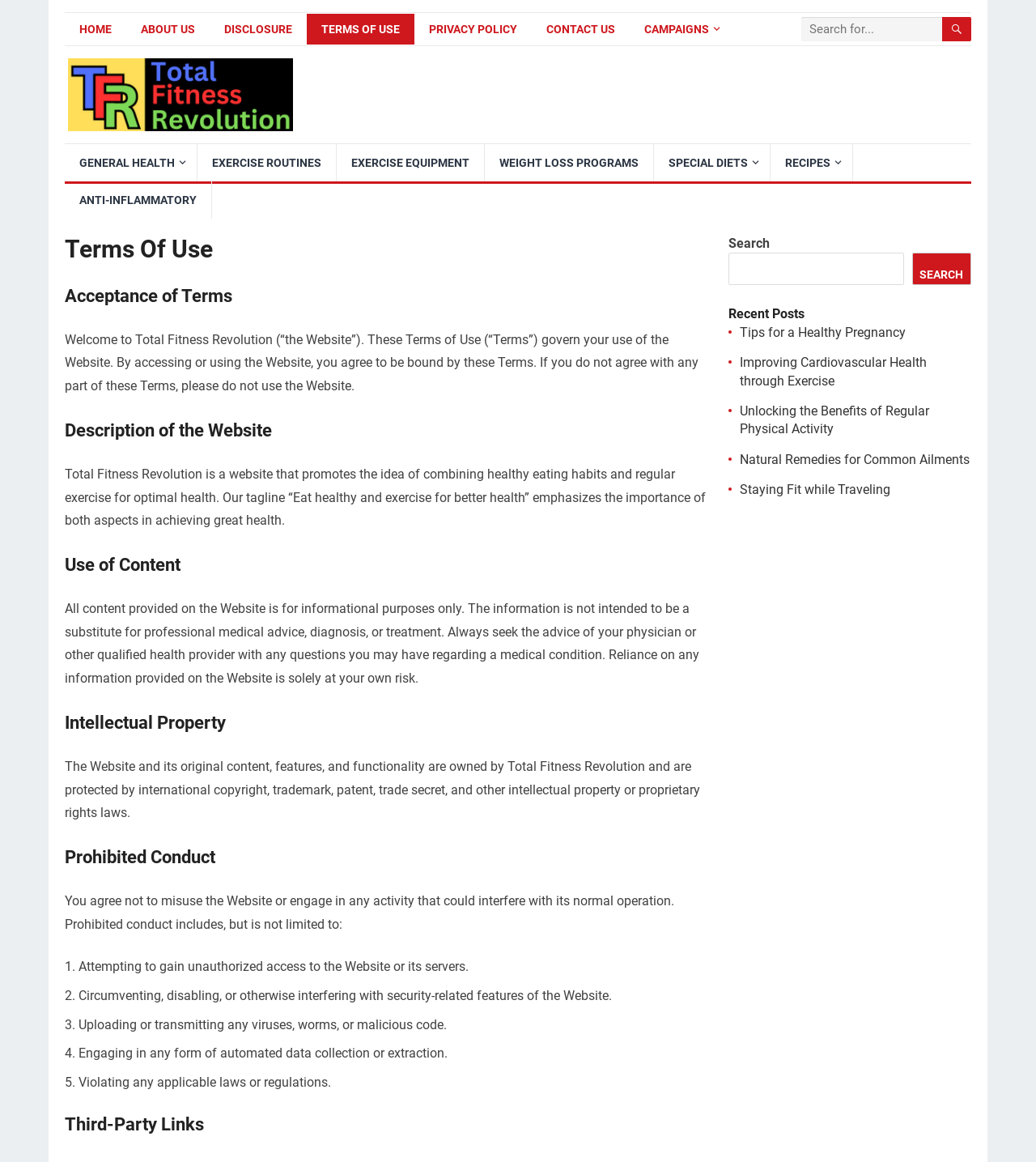Examine the image and give a thorough answer to the following question:
What is prohibited on the Website?

According to the prohibited conduct section, users agree not to misuse the Website or engage in any activity that could interfere with its normal operation. This includes attempting to gain unauthorized access, circumventing security features, uploading malicious code, and engaging in automated data collection or extraction.